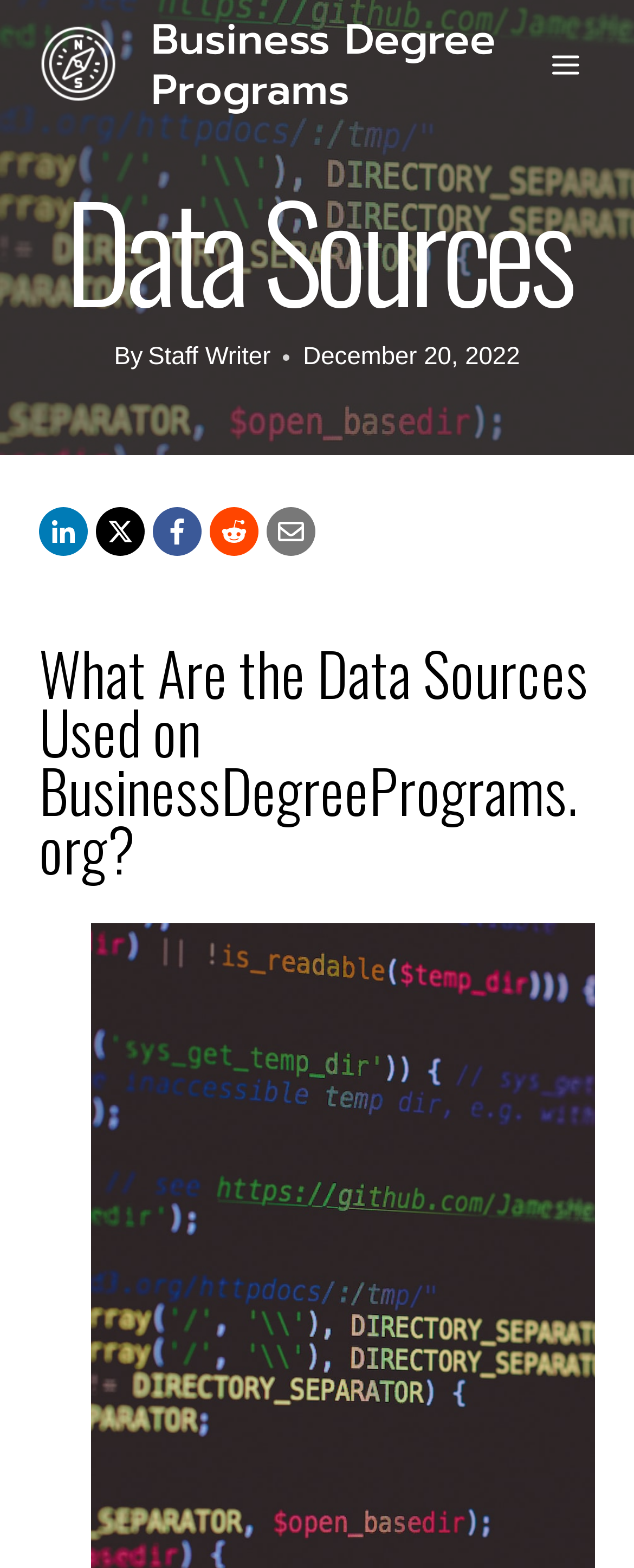Identify the bounding box coordinates of the area you need to click to perform the following instruction: "Click the Business Degree Programs logo".

[0.062, 0.016, 0.19, 0.067]